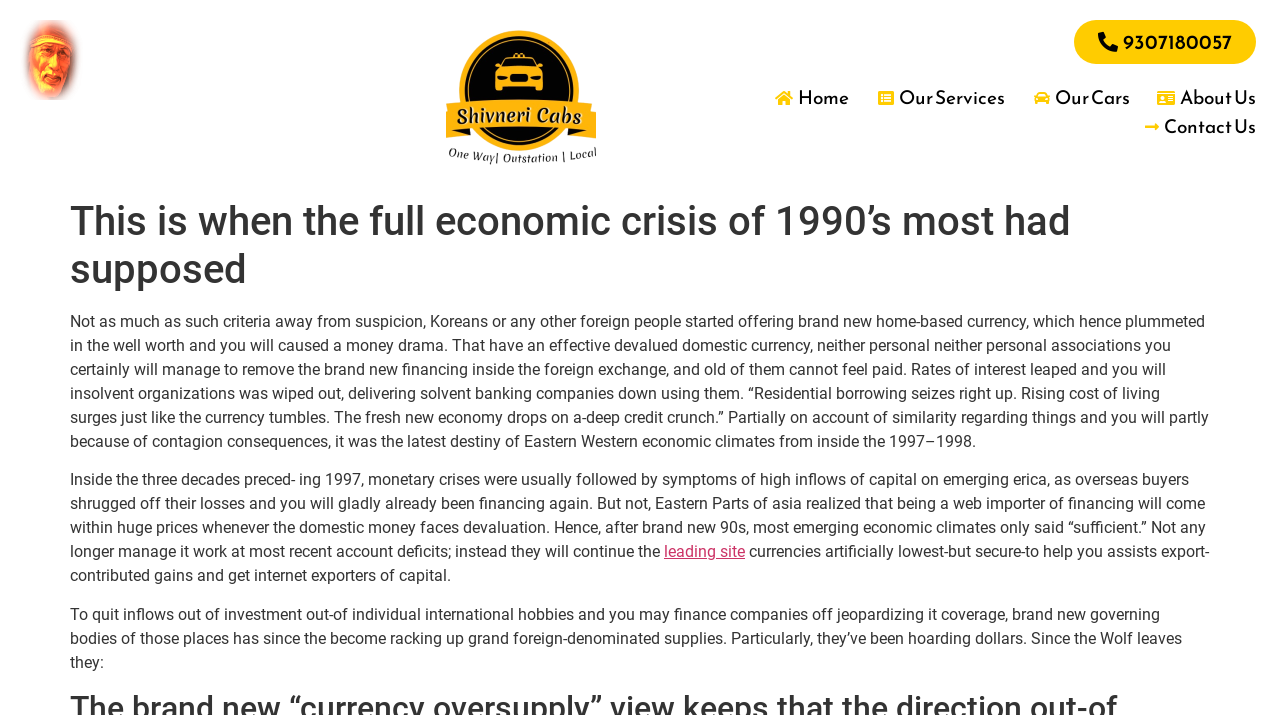Predict the bounding box coordinates of the UI element that matches this description: "9307180057". The coordinates should be in the format [left, top, right, bottom] with each value between 0 and 1.

[0.839, 0.028, 0.981, 0.09]